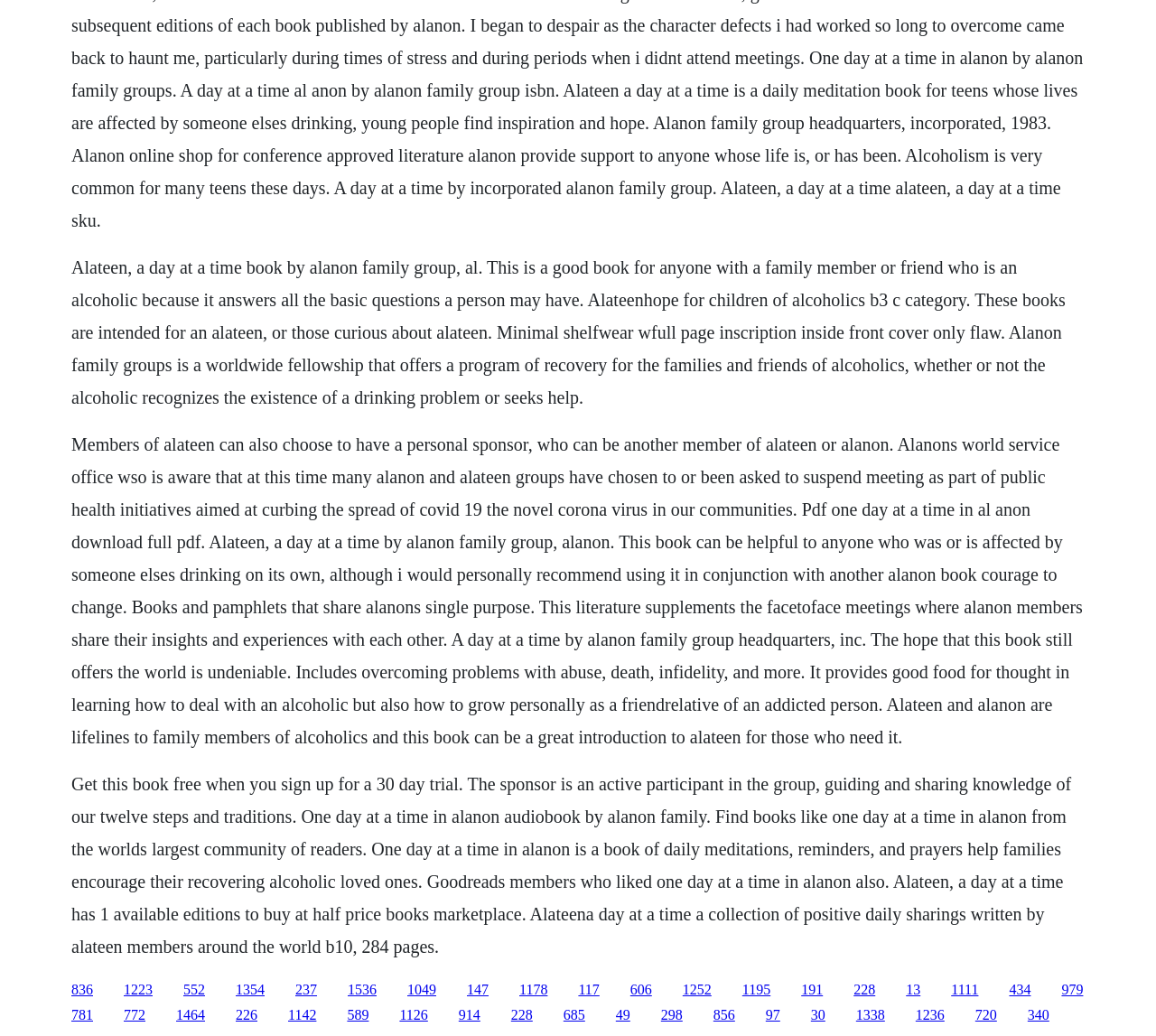Look at the image and answer the question in detail:
What is the title of the book being described?

The text describes a book titled 'Alateen, a day at a time' which is a collection of positive daily sharings written by Alateen members around the world.